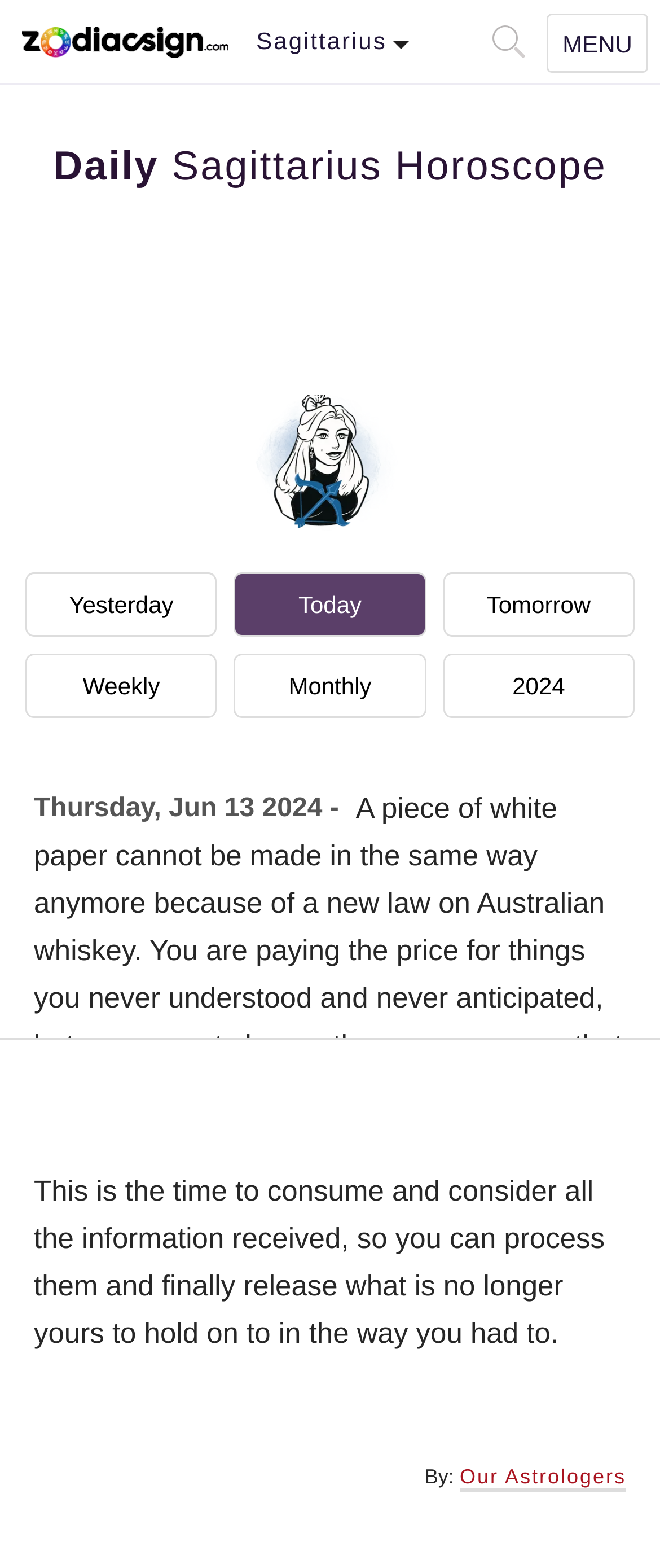Using the elements shown in the image, answer the question comprehensively: What is the purpose of the button with the ▲ symbol?

I inferred the purpose of the button by its location at the bottom of the page and the ▲ symbol, which is commonly used to represent 'scroll to top' functionality.